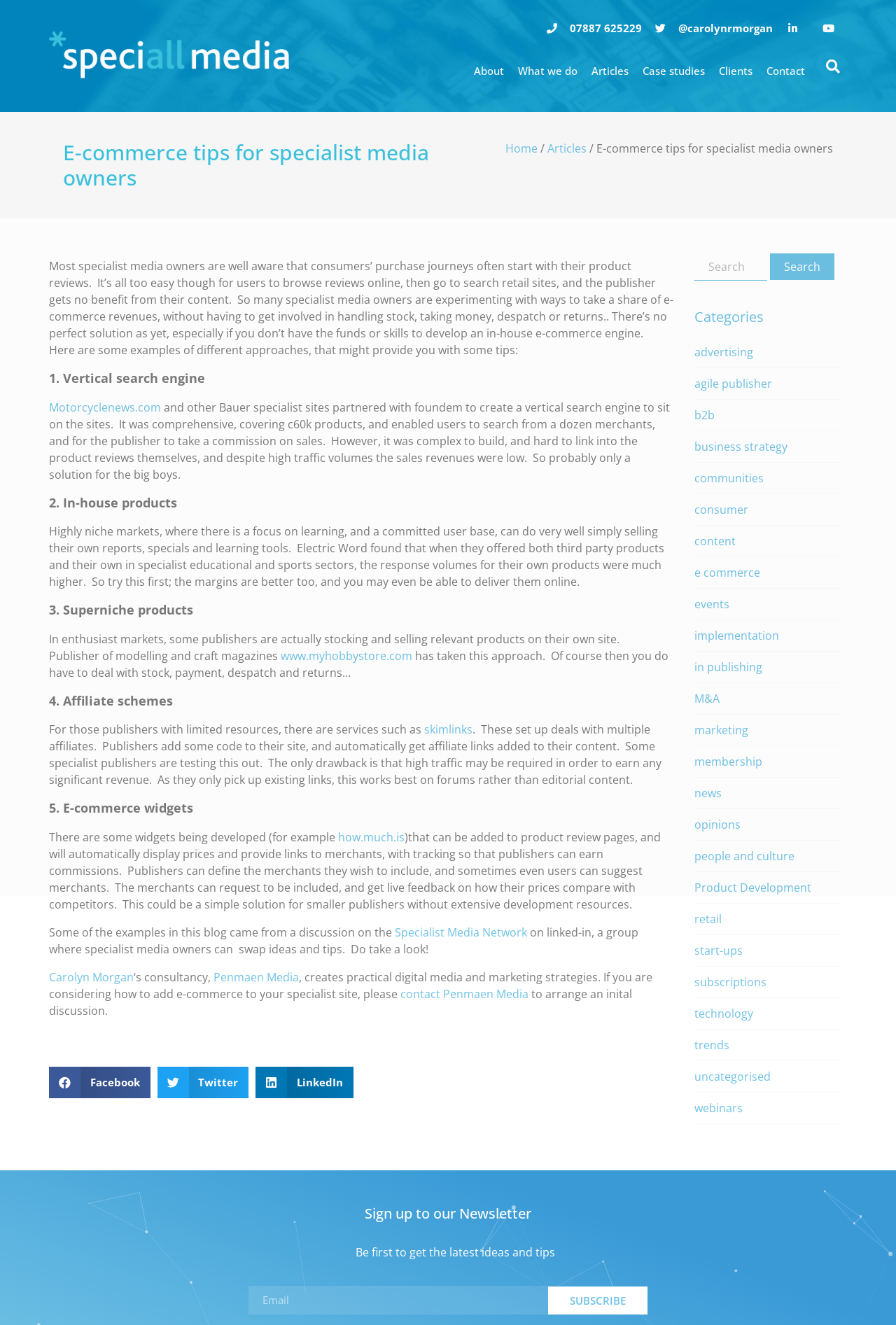Answer the question in one word or a short phrase:
What is the name of the consultancy mentioned in the article?

Penmaen Media